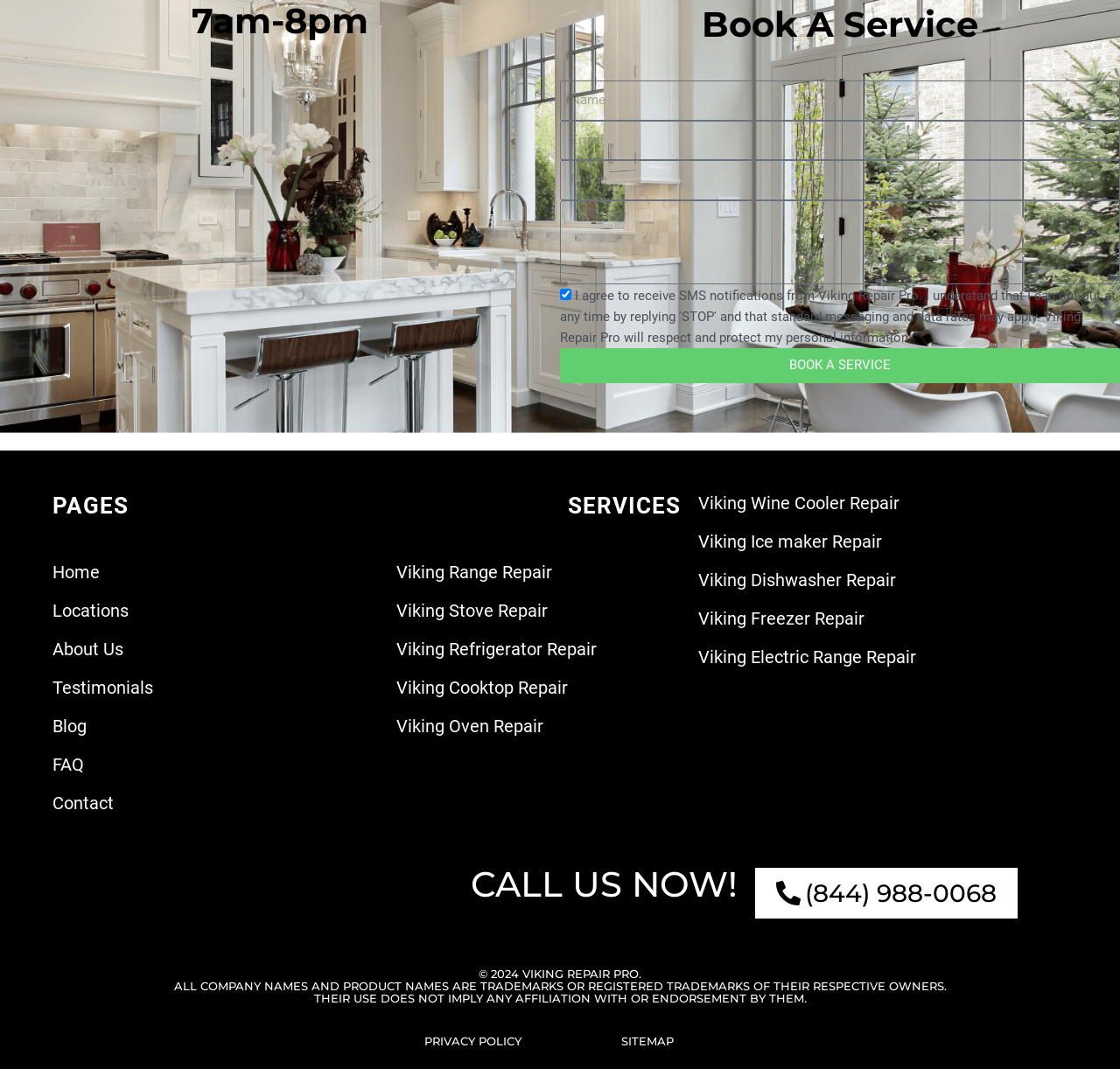Give a concise answer of one word or phrase to the question: 
How can I contact Viking Repair Pro?

Call or email